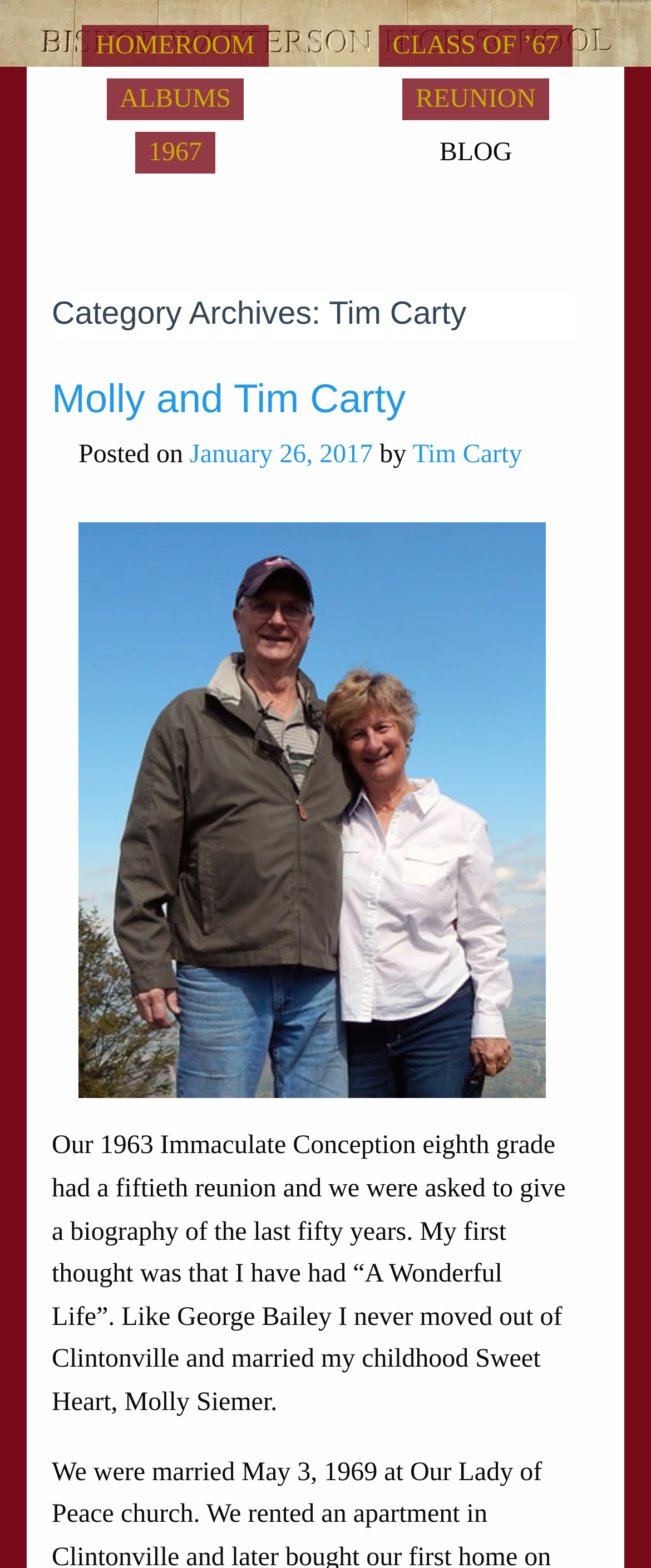Please identify the bounding box coordinates of the clickable area that will allow you to execute the instruction: "Click on HOMEROOM".

[0.127, 0.016, 0.412, 0.043]